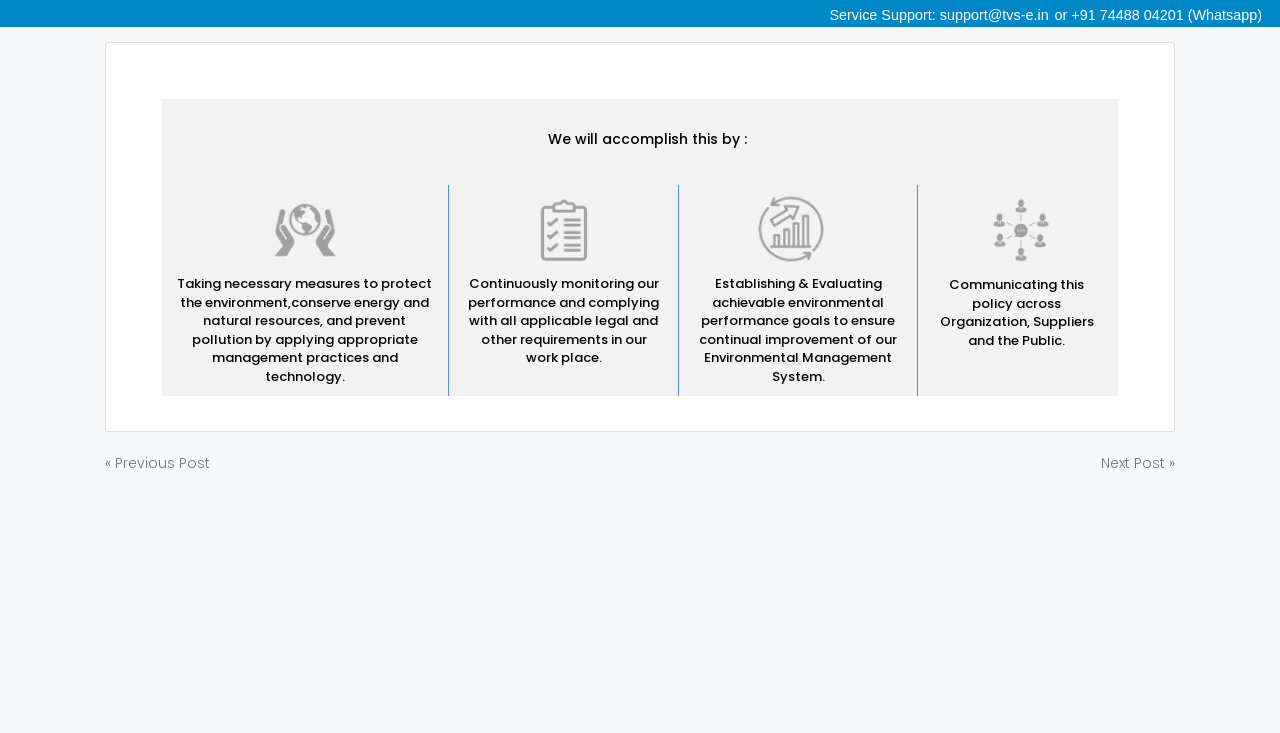Please find the bounding box for the following UI element description. Provide the coordinates in (top-left x, top-left y, bottom-right x, bottom-right y) format, with values between 0 and 1: « Previous Post

[0.082, 0.619, 0.164, 0.646]